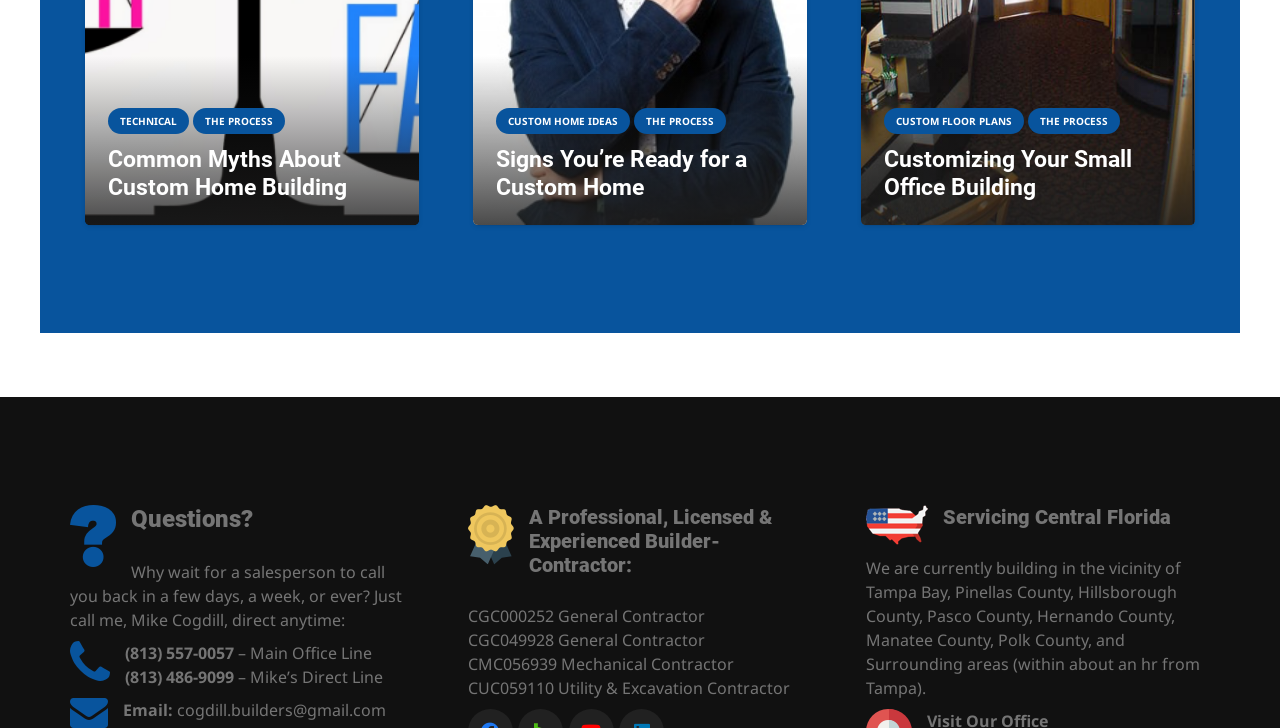What areas does the builder service?
From the details in the image, answer the question comprehensively.

The areas serviced by the builder can be found in the section with the heading 'Servicing Central Florida'. The text mentions that they are currently building in the vicinity of Tampa Bay, Pinellas County, Hillsborough County, Pasco County, Hernando County, Manatee County, Polk County, and surrounding areas.